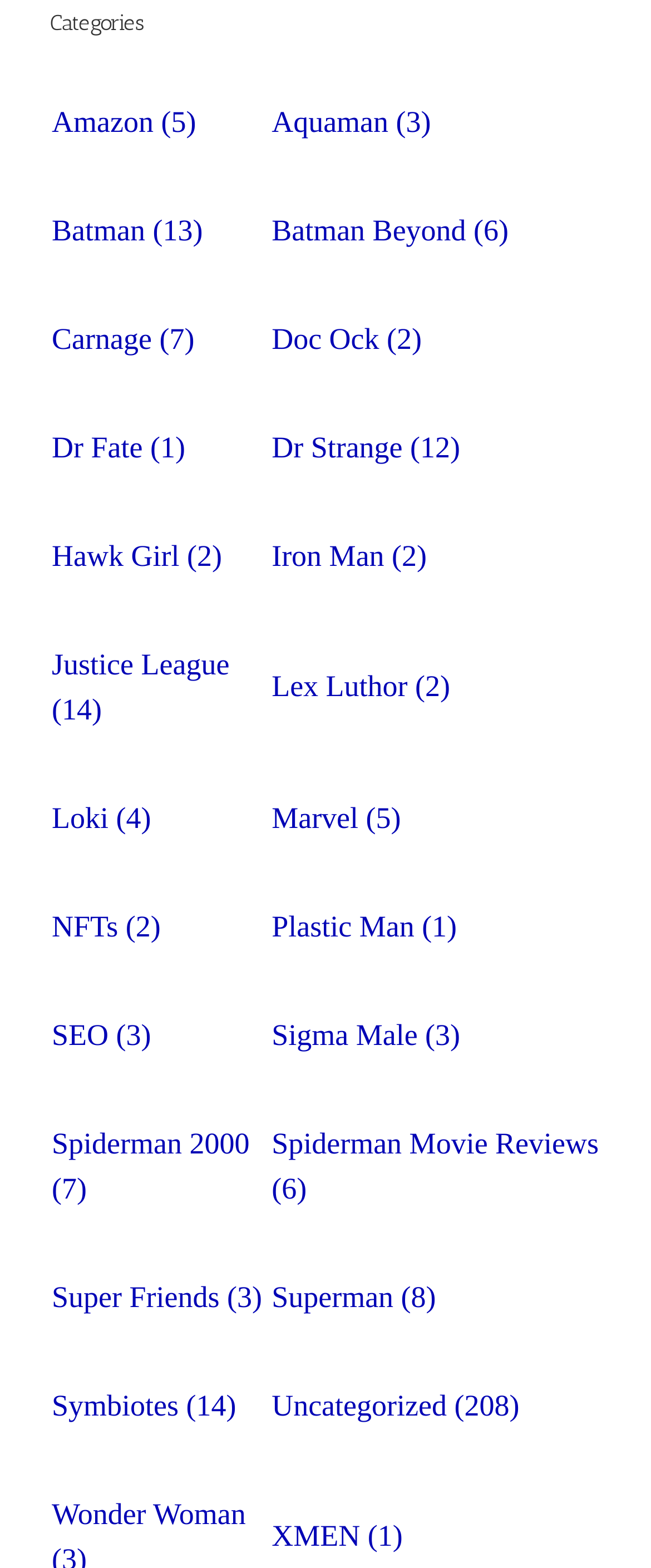Based on the image, provide a detailed response to the question:
Is there a category with only one item?

I searched for categories with only one item and found 'Dr Fate (1)', 'Plastic Man (1)', and 'XMEN (1)', among others.